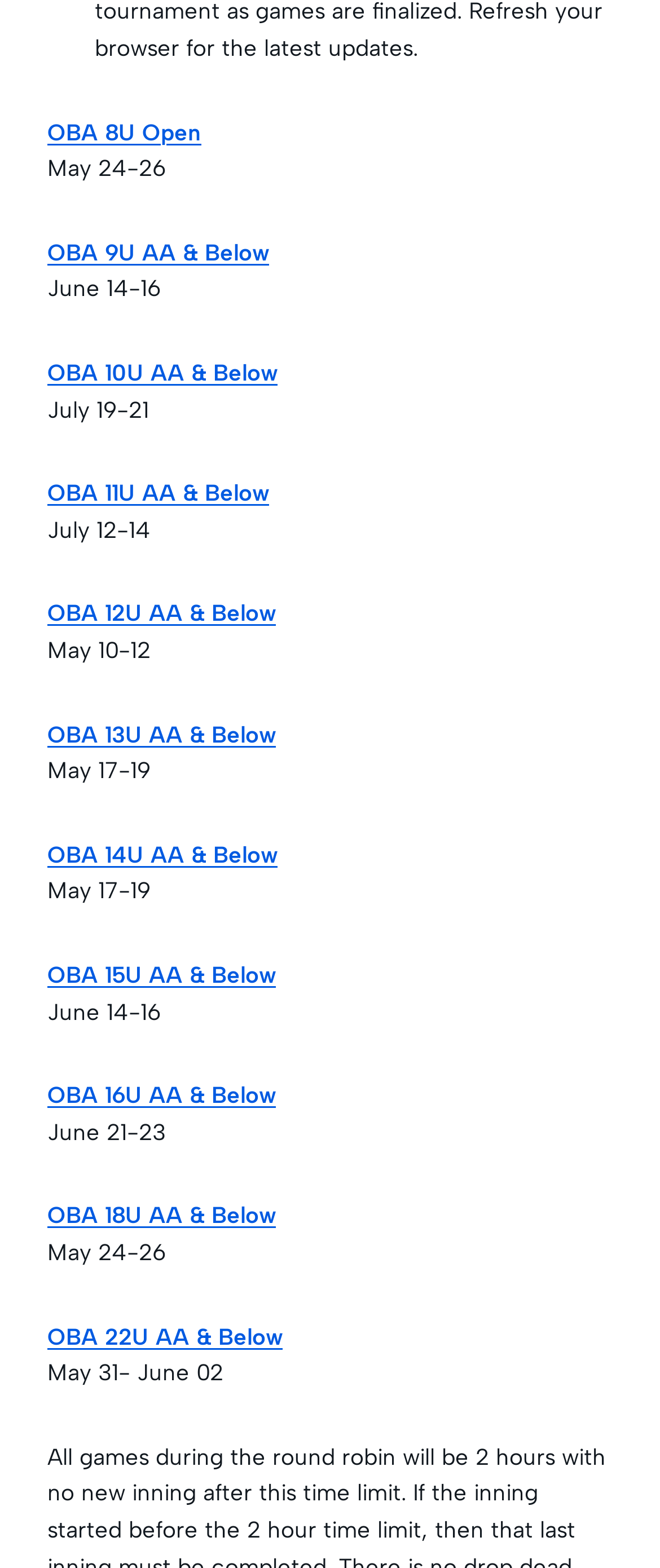Locate the bounding box coordinates of the item that should be clicked to fulfill the instruction: "Go to the 'Scheduling' page".

None